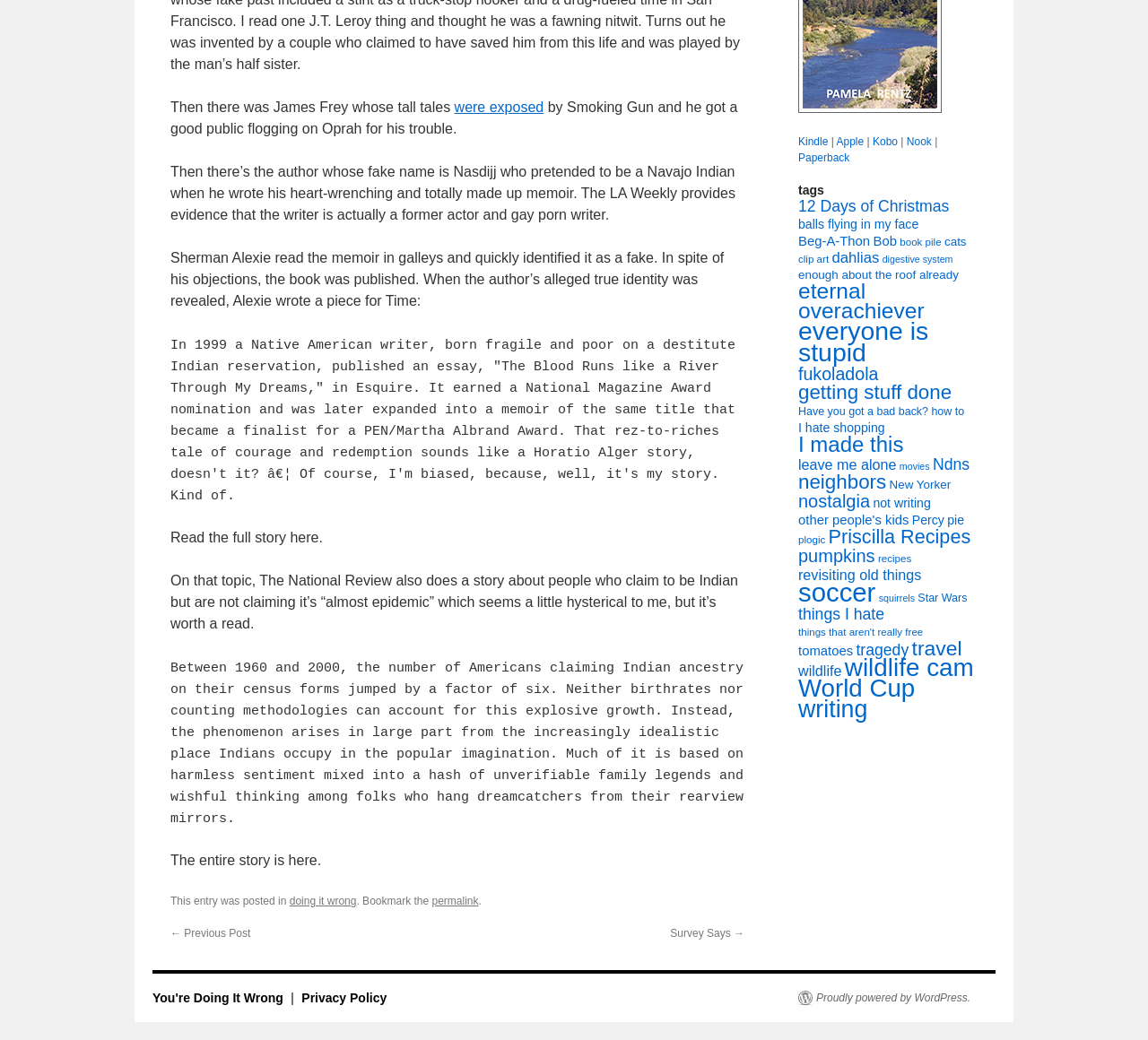From the element description: "wildlife", extract the bounding box coordinates of the UI element. The coordinates should be expressed as four float numbers between 0 and 1, in the order [left, top, right, bottom].

[0.695, 0.637, 0.733, 0.653]